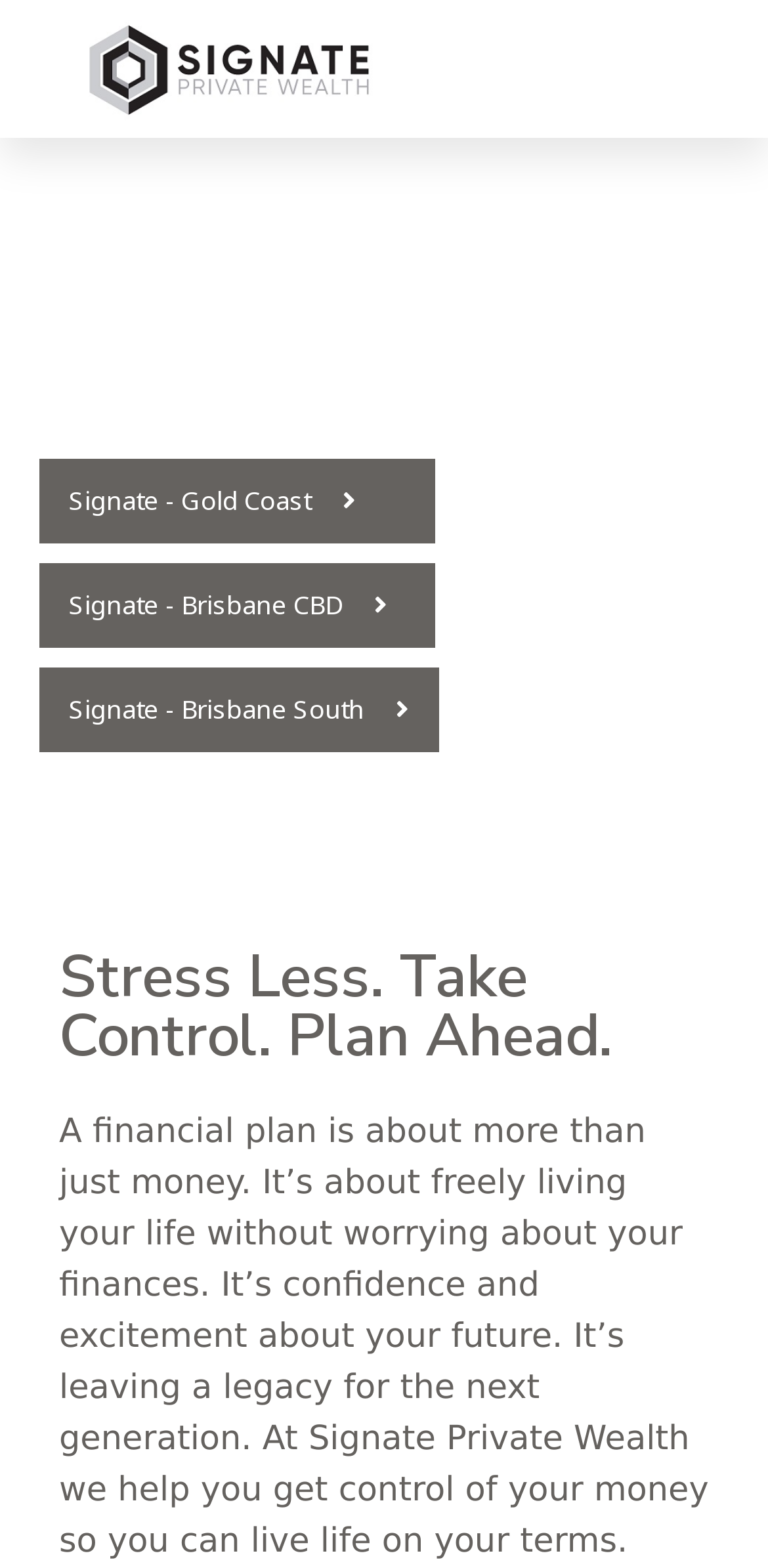What is the main purpose of a financial plan?
Please answer the question with a detailed response using the information from the screenshot.

According to the text, 'A financial plan is about more than just money. It’s about freely living your life without worrying about your finances.', so the main purpose of a financial plan is to live life without worrying about finances.